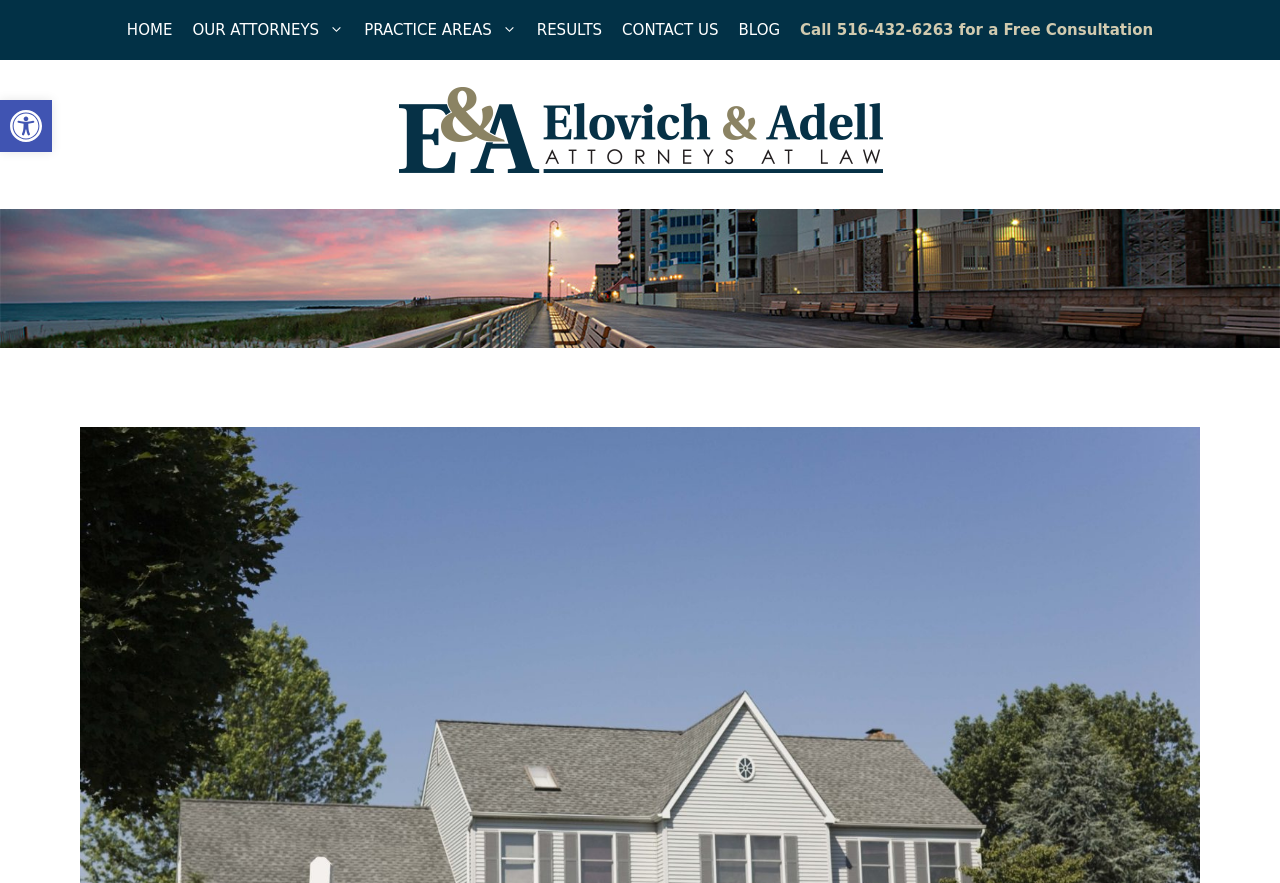Extract the bounding box coordinates for the HTML element that matches this description: "Blog". The coordinates should be four float numbers between 0 and 1, i.e., [left, top, right, bottom].

[0.569, 0.0, 0.617, 0.068]